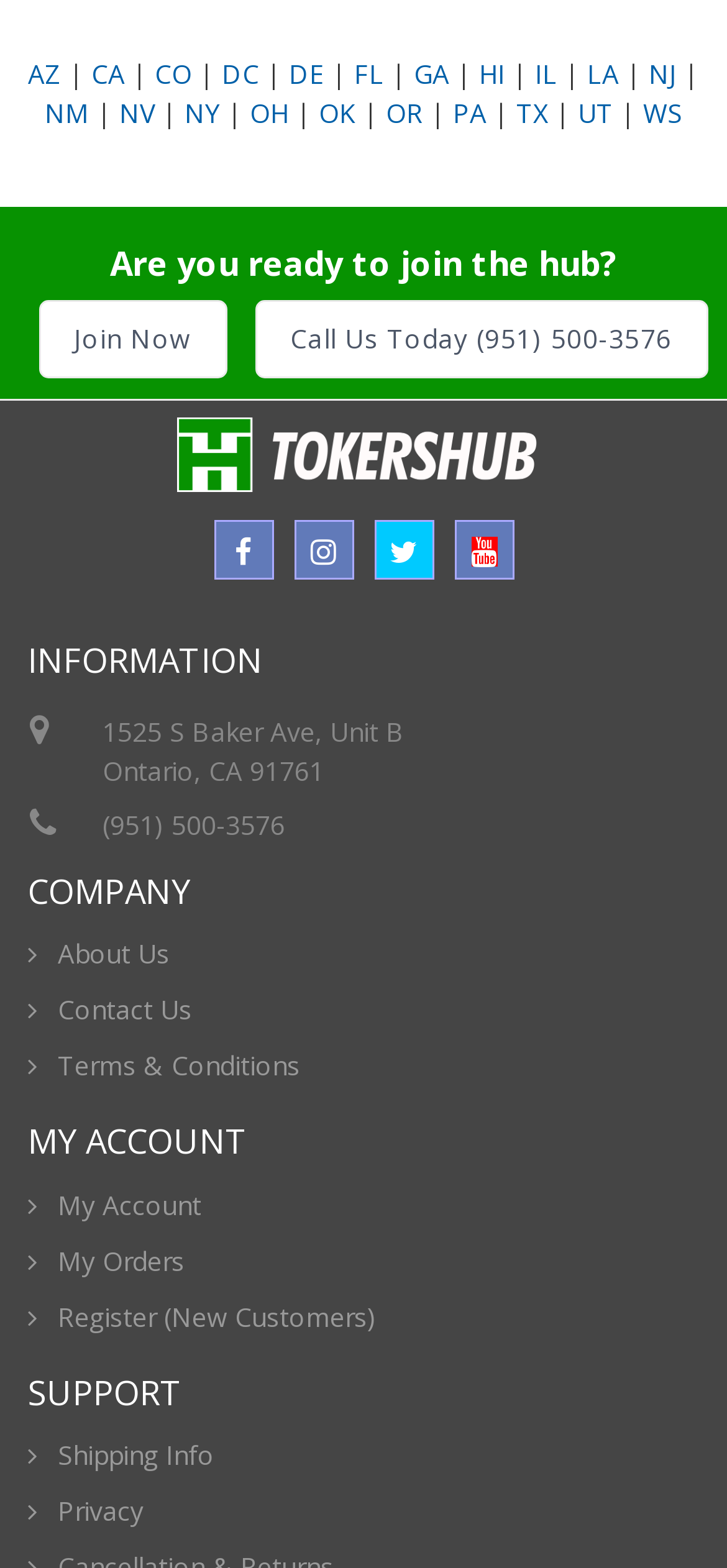What is the phone number to call for inquiries?
Please provide a single word or phrase answer based on the image.

(951) 500-3576